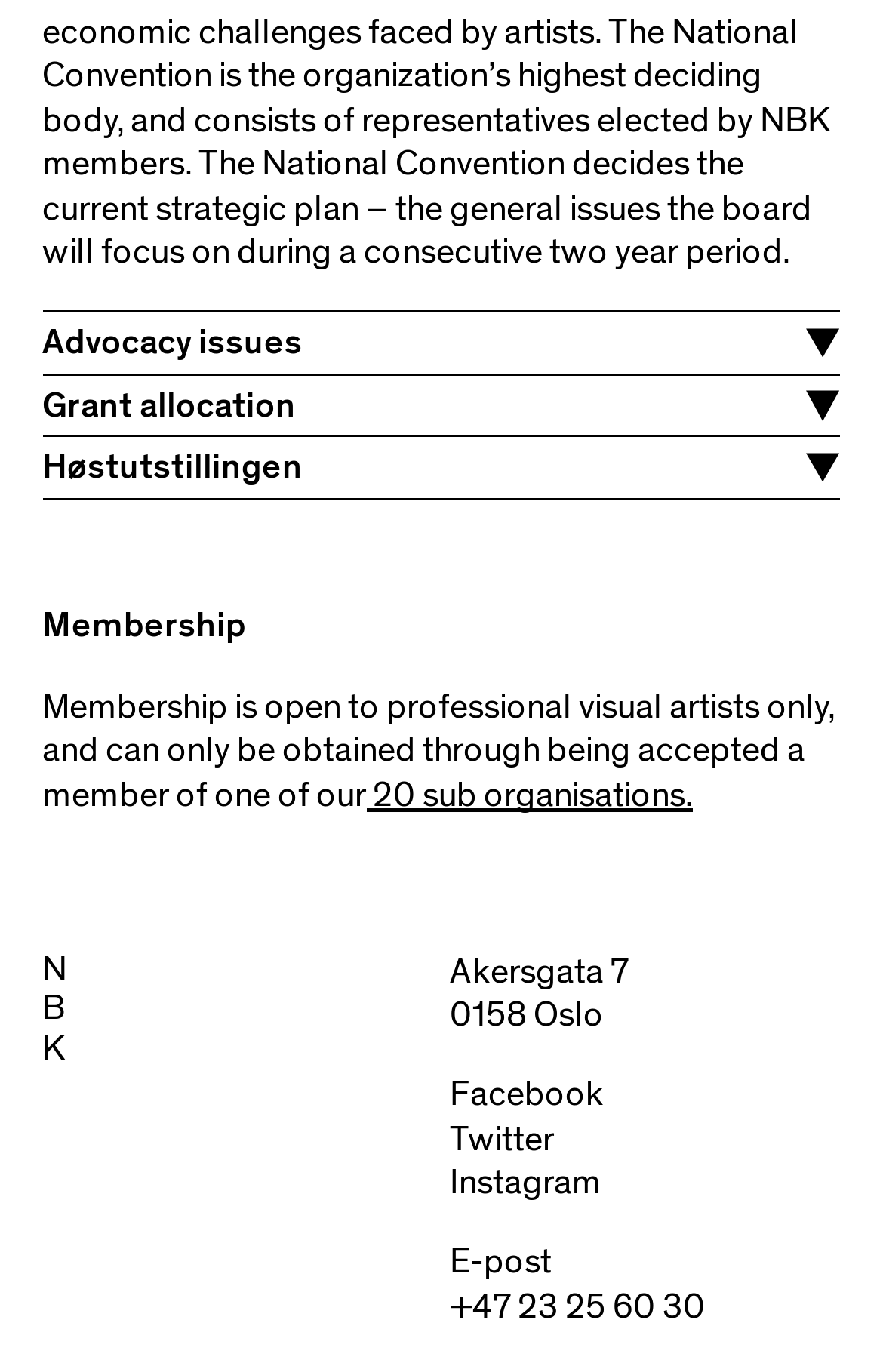Locate the bounding box coordinates of the area where you should click to accomplish the instruction: "Send an email".

[0.509, 0.904, 0.624, 0.936]